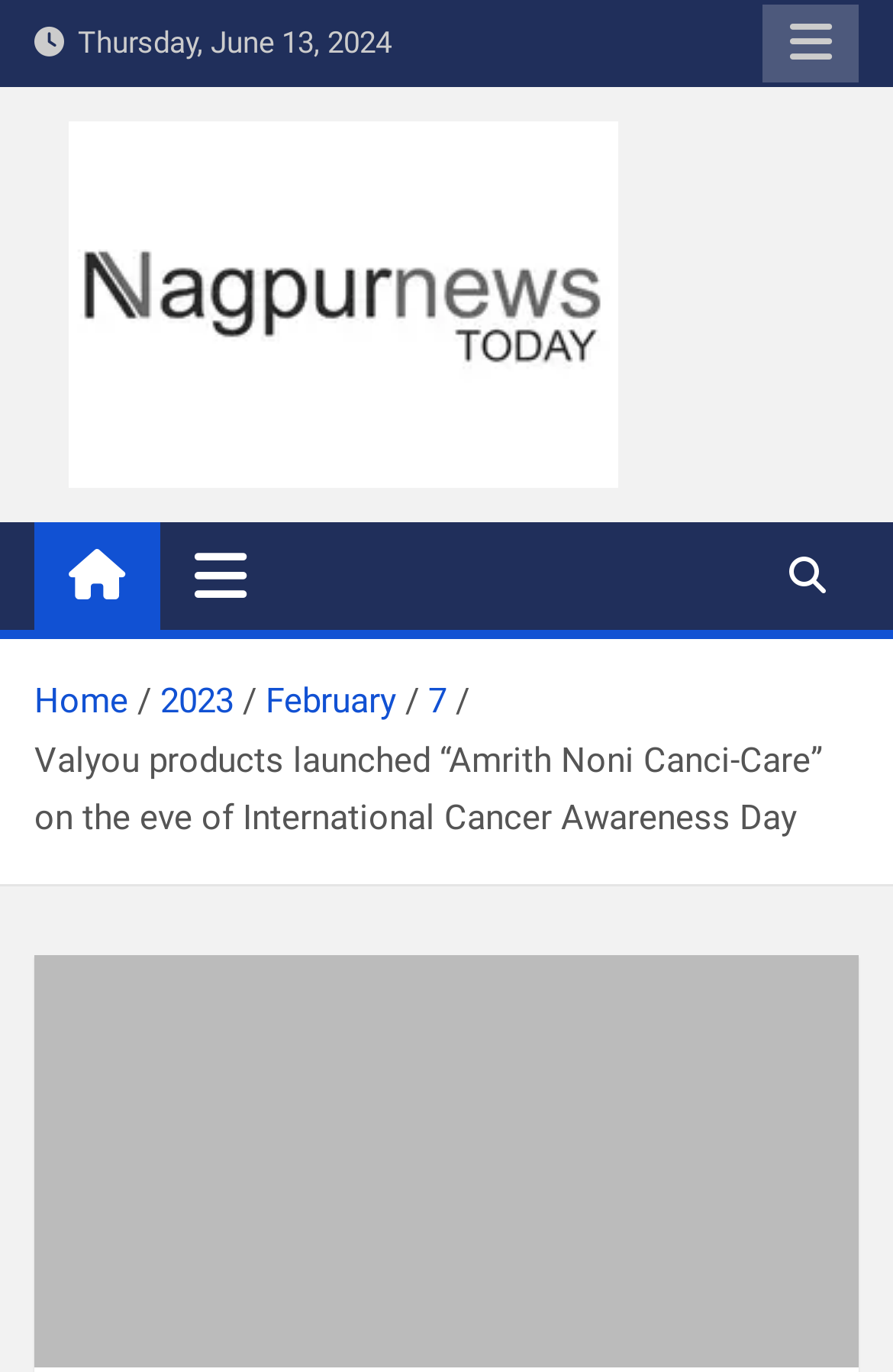Specify the bounding box coordinates of the element's area that should be clicked to execute the given instruction: "Visit Nagpur News Today homepage". The coordinates should be four float numbers between 0 and 1, i.e., [left, top, right, bottom].

[0.077, 0.094, 0.692, 0.124]